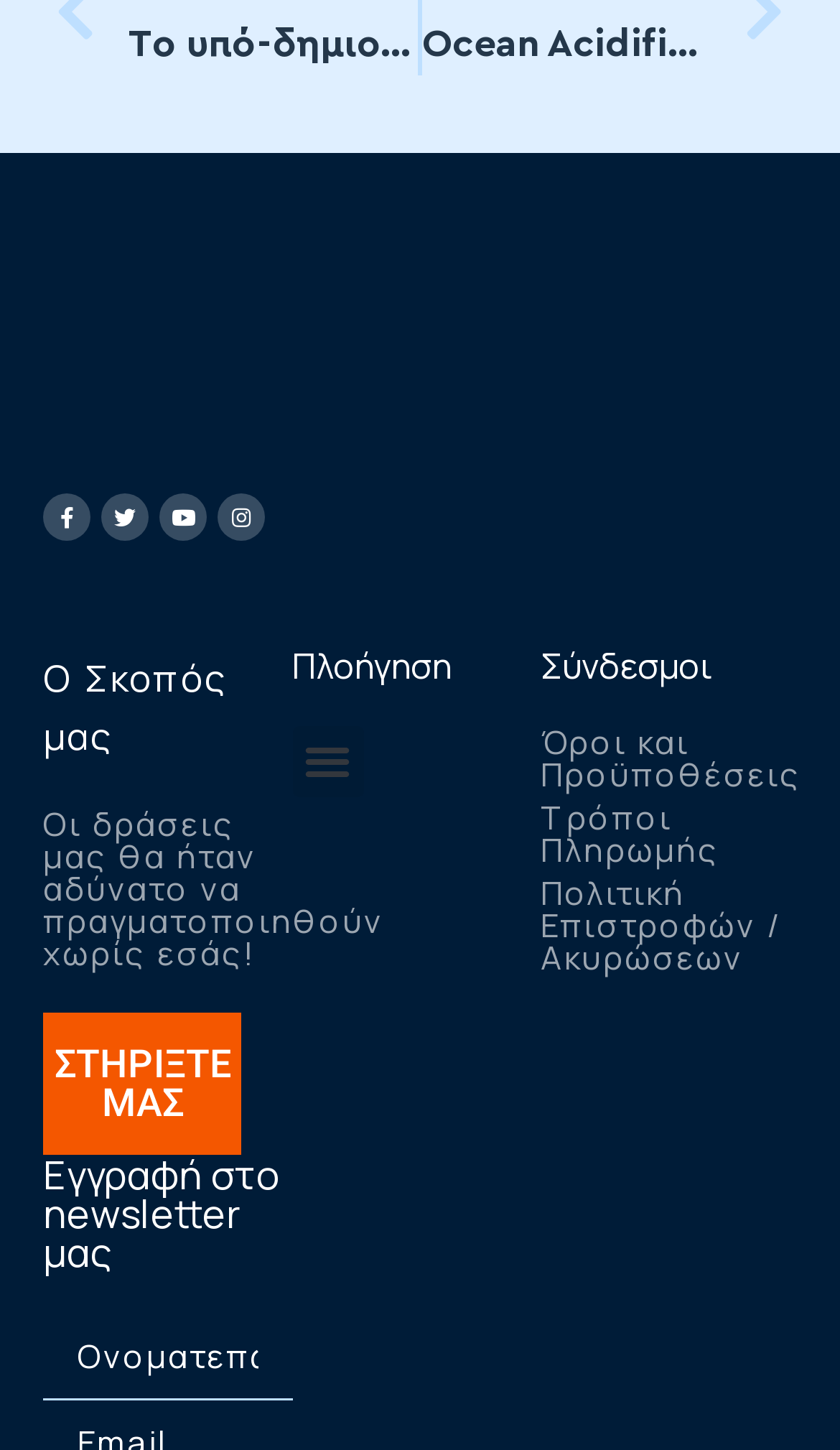Please use the details from the image to answer the following question comprehensively:
What information is required to register for the newsletter?

The textbox 'Ονοματεπώνυμο' is required to register for the newsletter, and it translates to 'Name'.